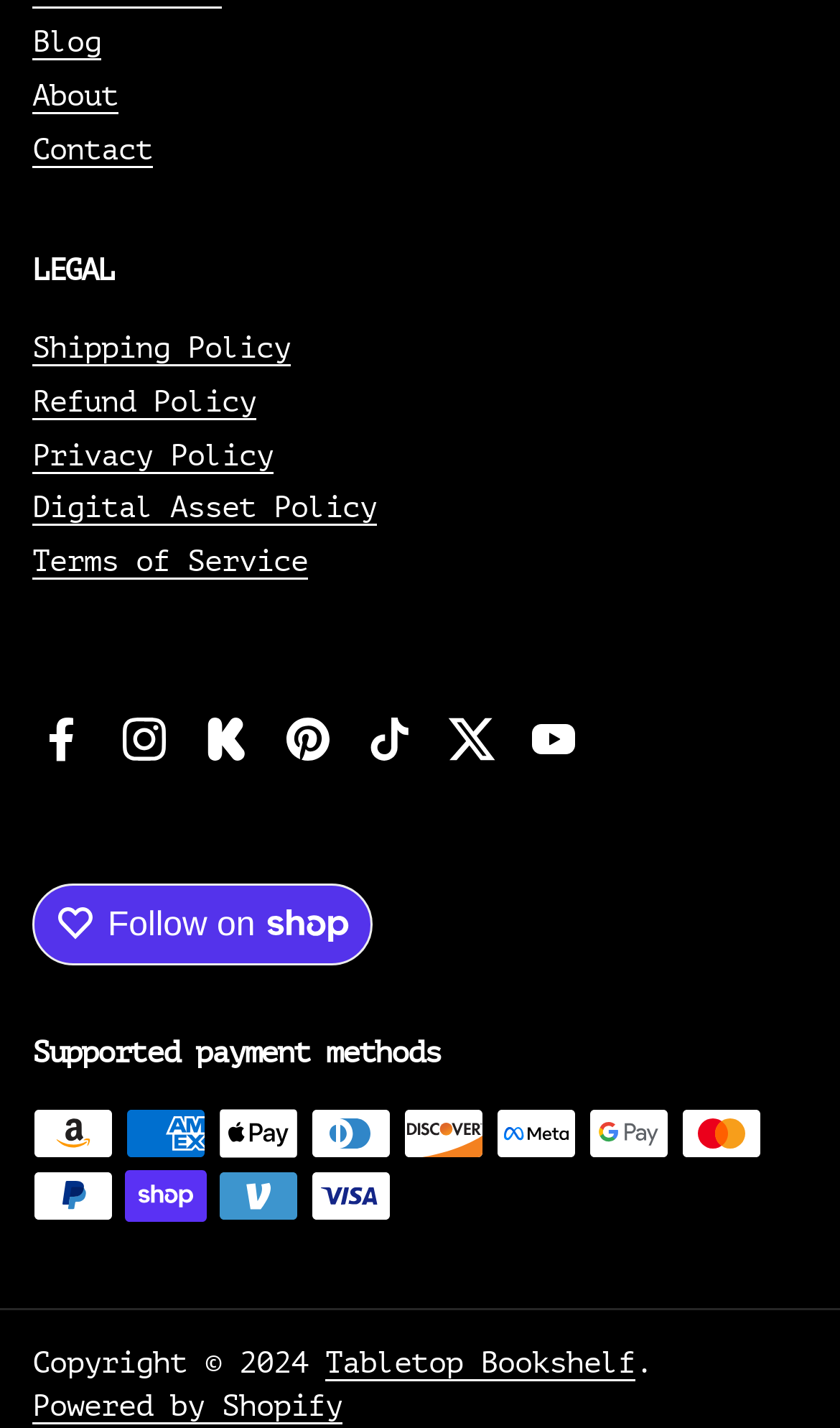Show the bounding box coordinates for the HTML element described as: "Digital Asset Policy".

[0.038, 0.344, 0.449, 0.369]